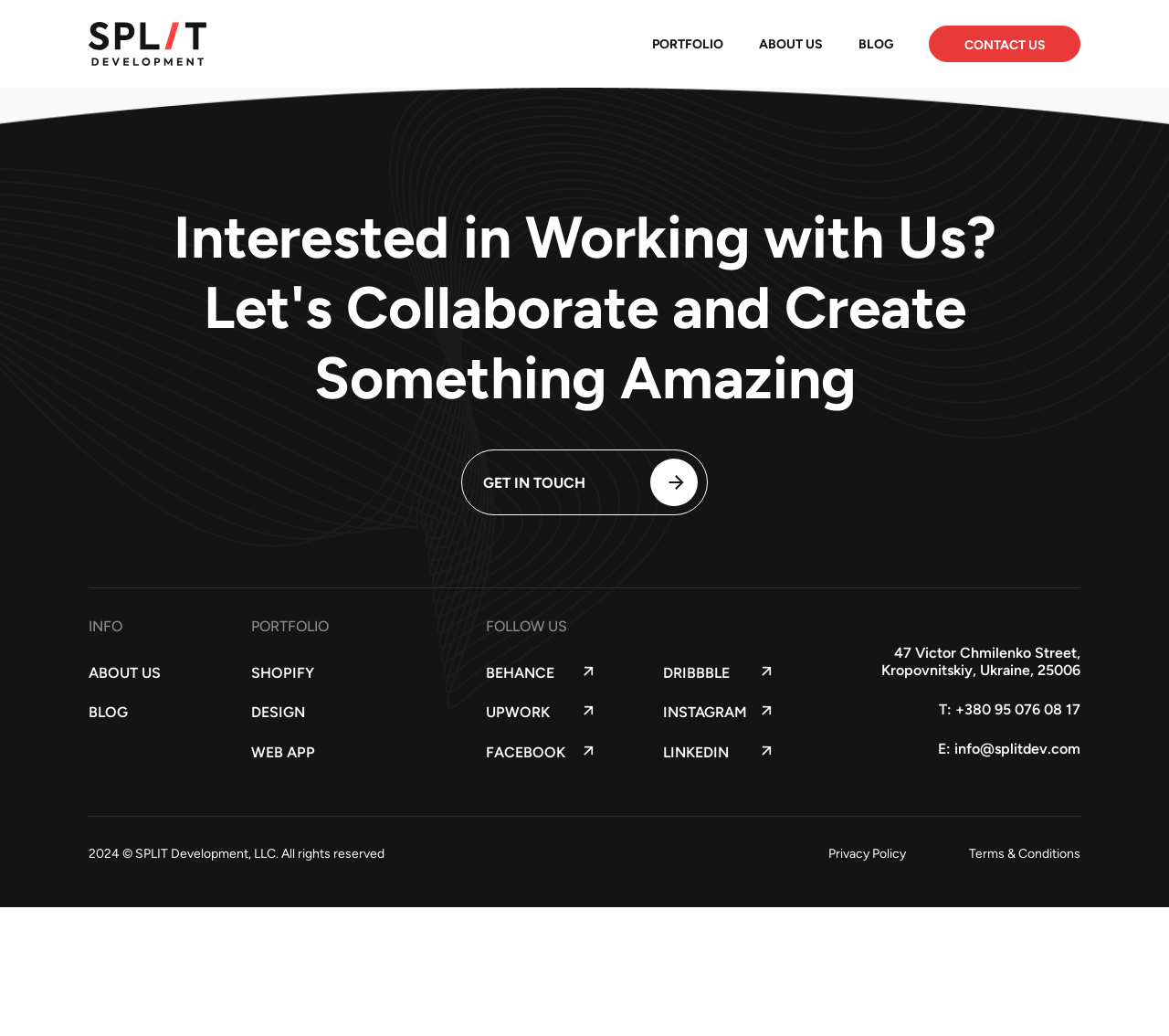Please identify the bounding box coordinates of the element's region that I should click in order to complete the following instruction: "Check contact information". The bounding box coordinates consist of four float numbers between 0 and 1, i.e., [left, top, right, bottom].

[0.765, 0.621, 0.924, 0.638]